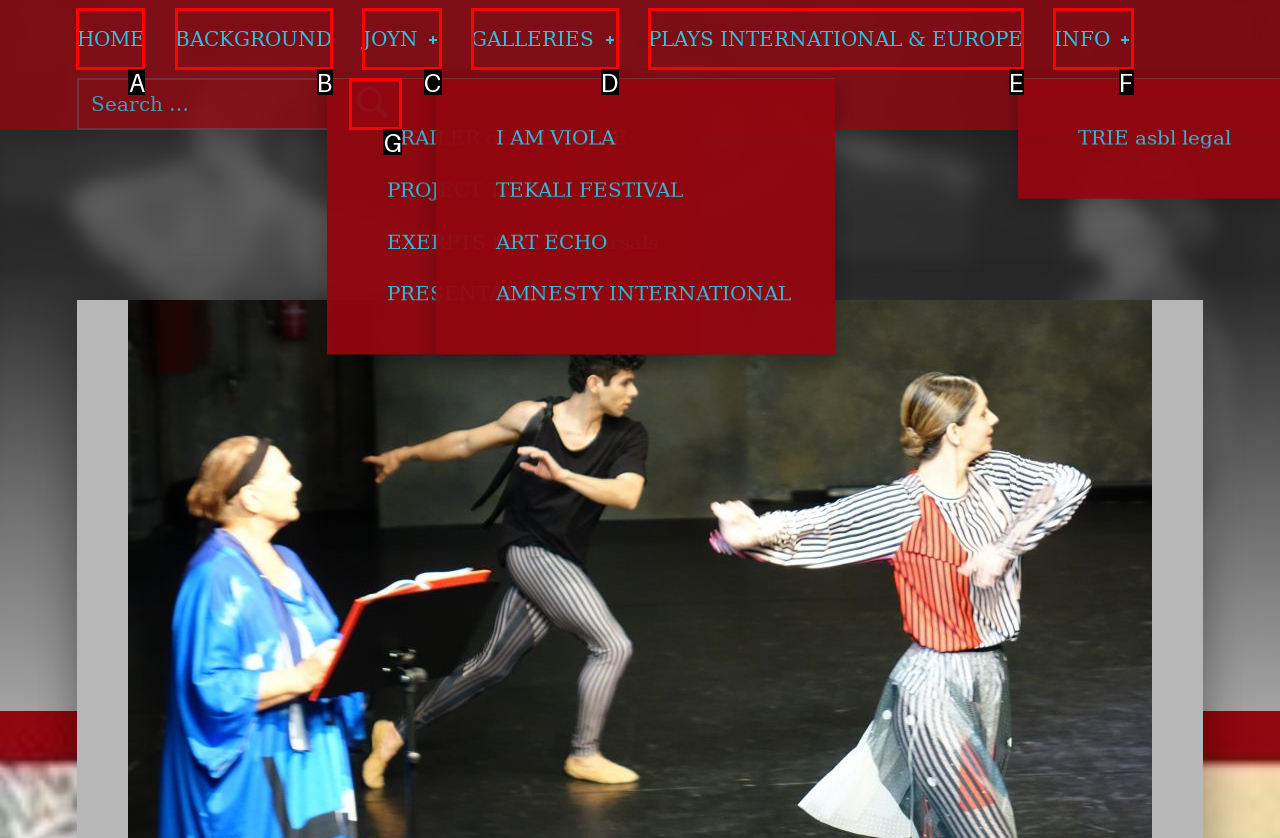Point out the option that best suits the description: gay man search
Indicate your answer with the letter of the selected choice.

None